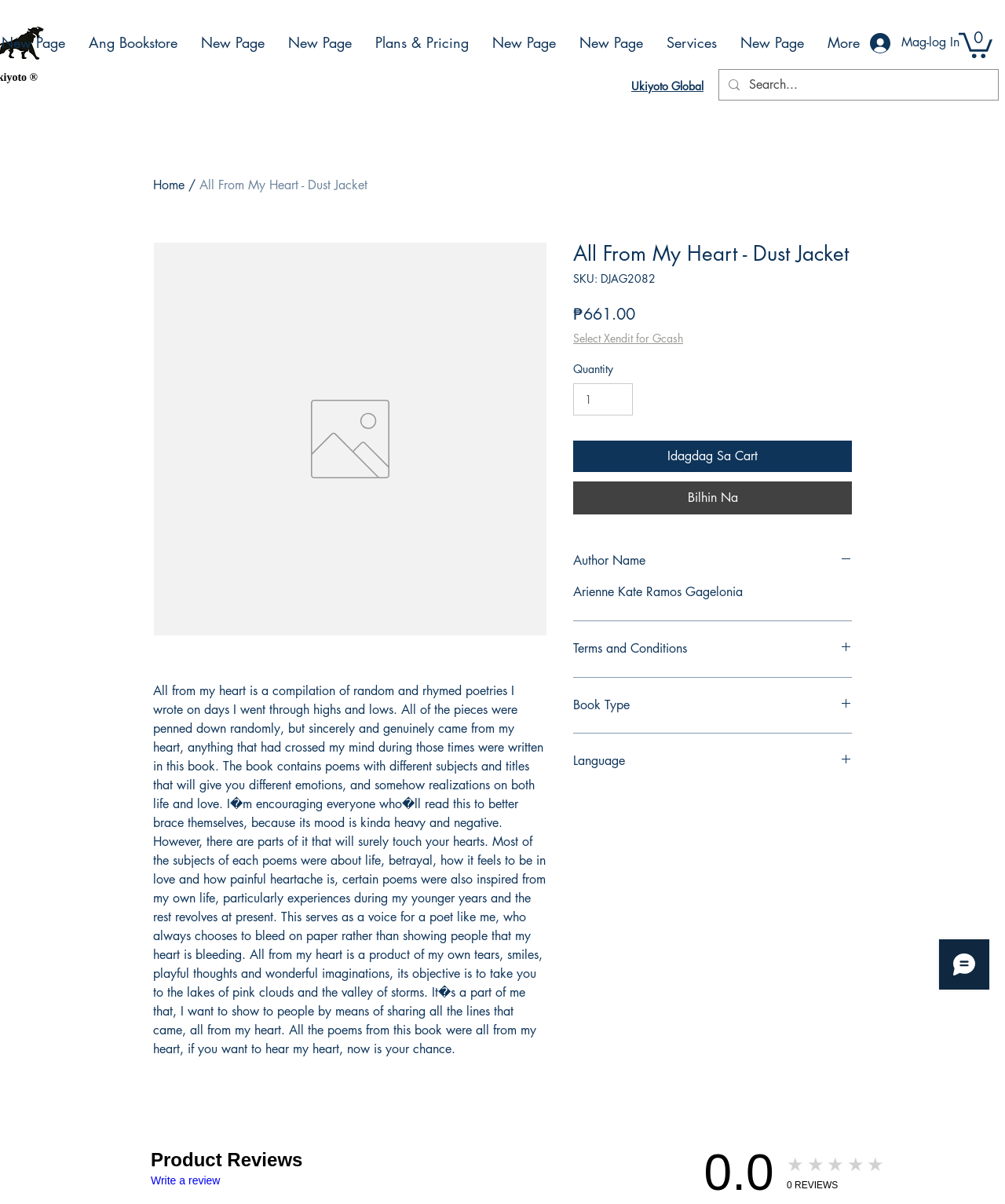Locate and provide the bounding box coordinates for the HTML element that matches this description: "New Page".

[0.725, 0.019, 0.812, 0.052]